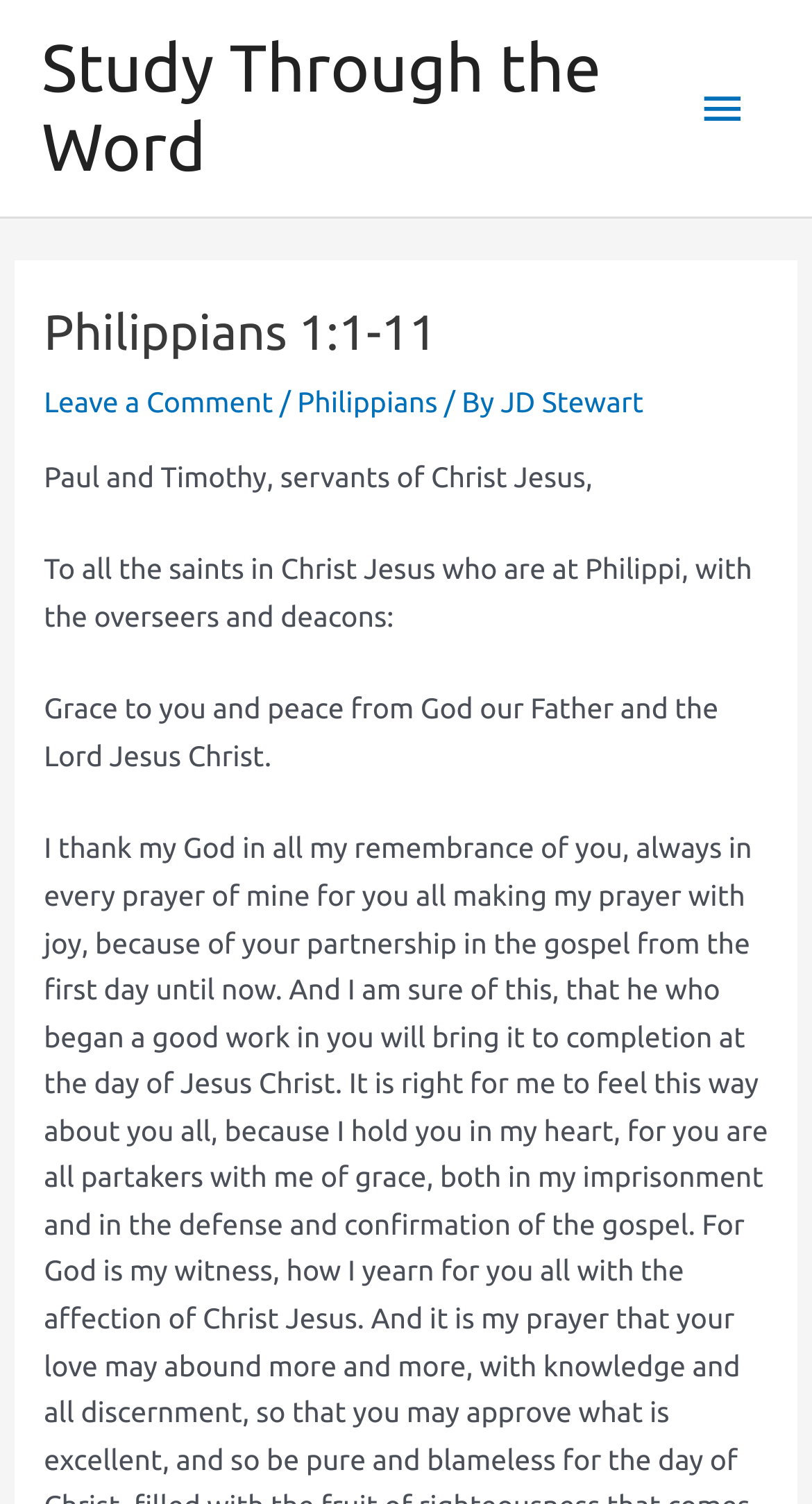Illustrate the webpage's structure and main components comprehensively.

The webpage appears to be a biblical study resource, specifically focused on Philippians 1:1-11. At the top left, there is a link to "Study Through the Word". To the right of this link, a button labeled "Main Menu" is located, which is not currently expanded. 

Below the top section, a header section spans the width of the page, containing a heading that reads "Philippians 1:1-11". To the right of this heading, there are three links: "Leave a Comment", "Philippians", and "JD Stewart", separated by forward slashes. 

The main content of the page is a passage of scripture, which is divided into three paragraphs. The first paragraph reads, "Paul and Timothy, servants of Christ Jesus,". The second paragraph states, "To all the saints in Christ Jesus who are at Philippi, with the overseers and deacons:". The third paragraph says, "Grace to you and peace from God our Father and the Lord Jesus Christ."